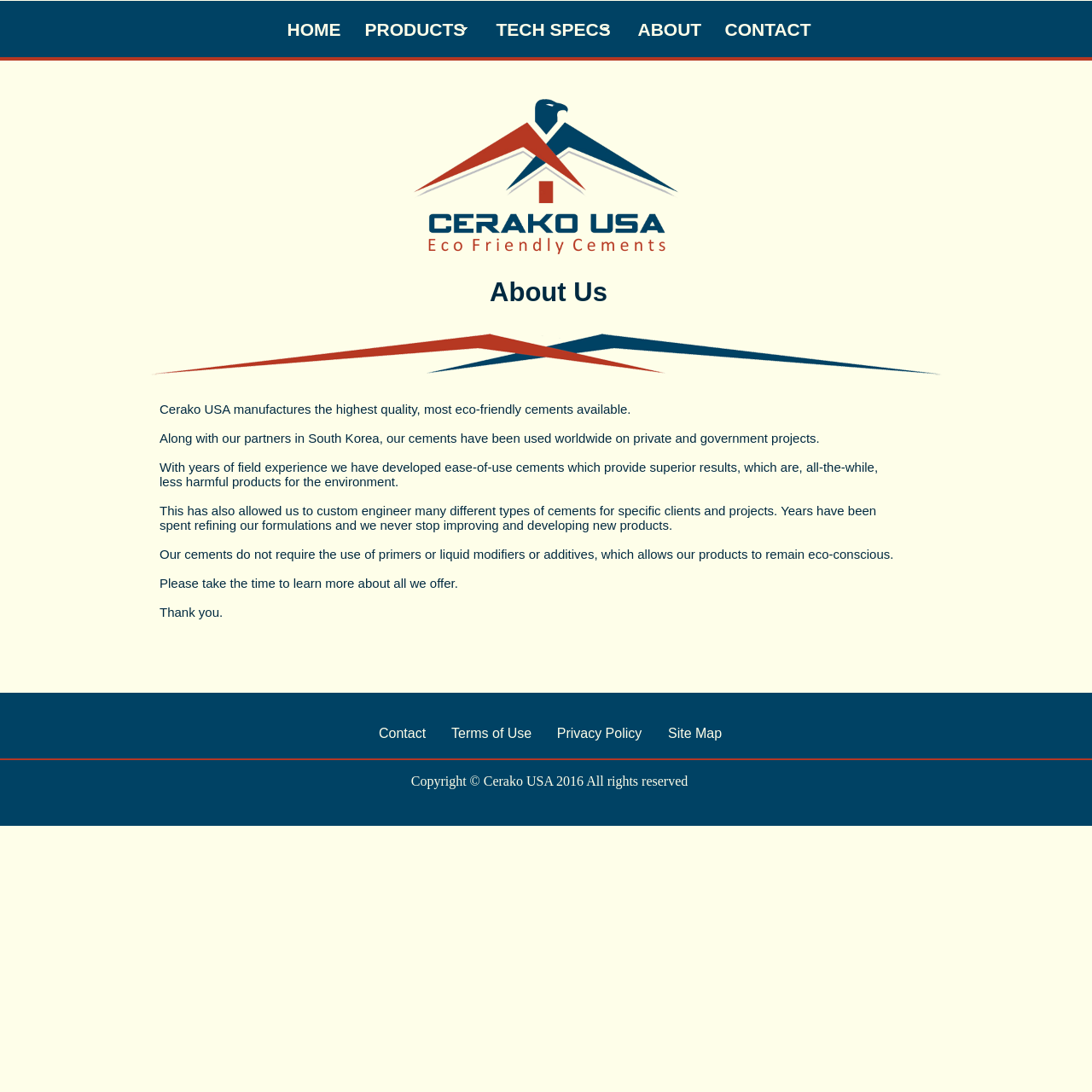Determine the bounding box coordinates of the element's region needed to click to follow the instruction: "Click on the HOME link". Provide these coordinates as four float numbers between 0 and 1, formatted as [left, top, right, bottom].

[0.251, 0.008, 0.319, 0.045]